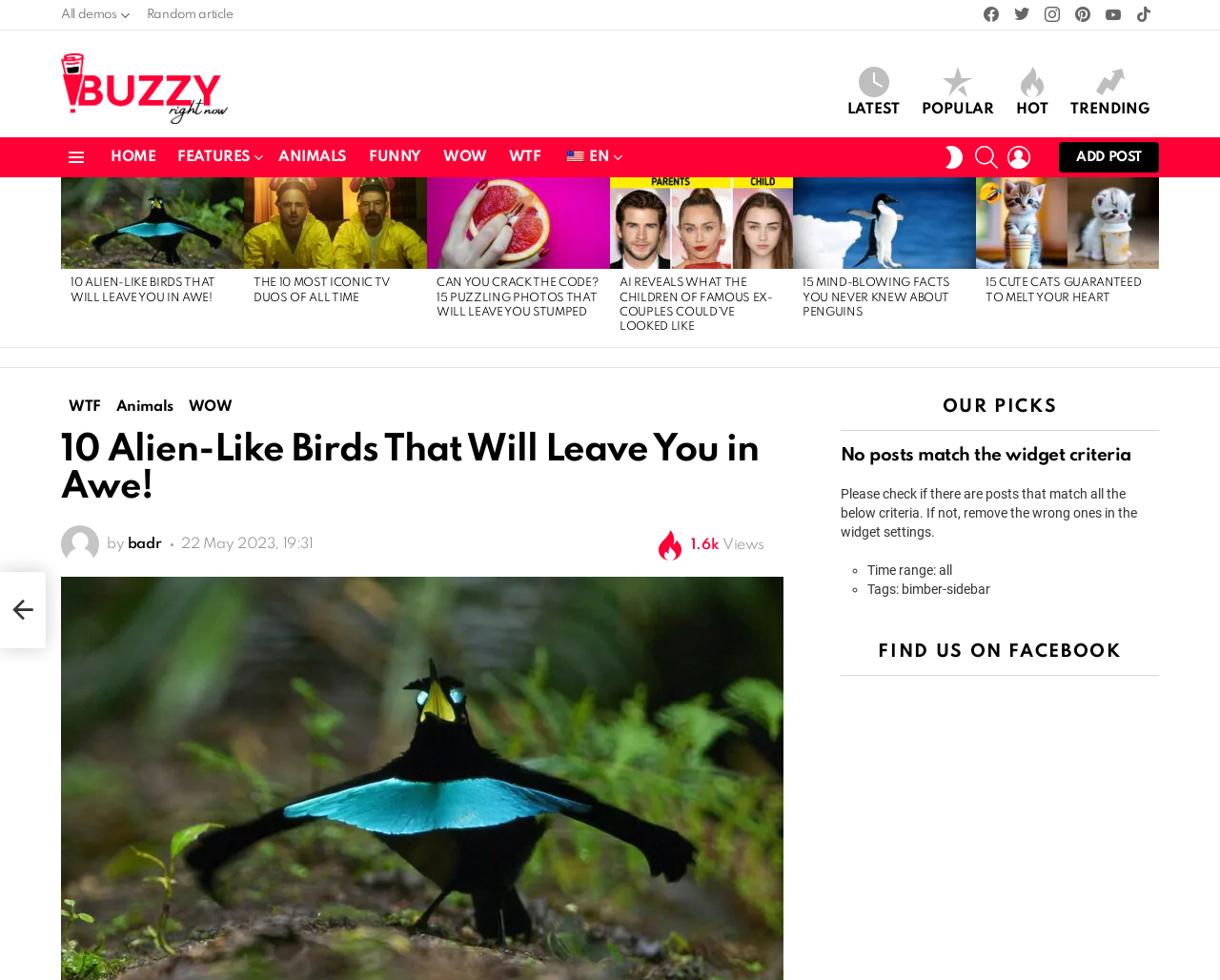Identify the bounding box coordinates of the area you need to click to perform the following instruction: "click on the search button".

[0.799, 0.141, 0.818, 0.18]